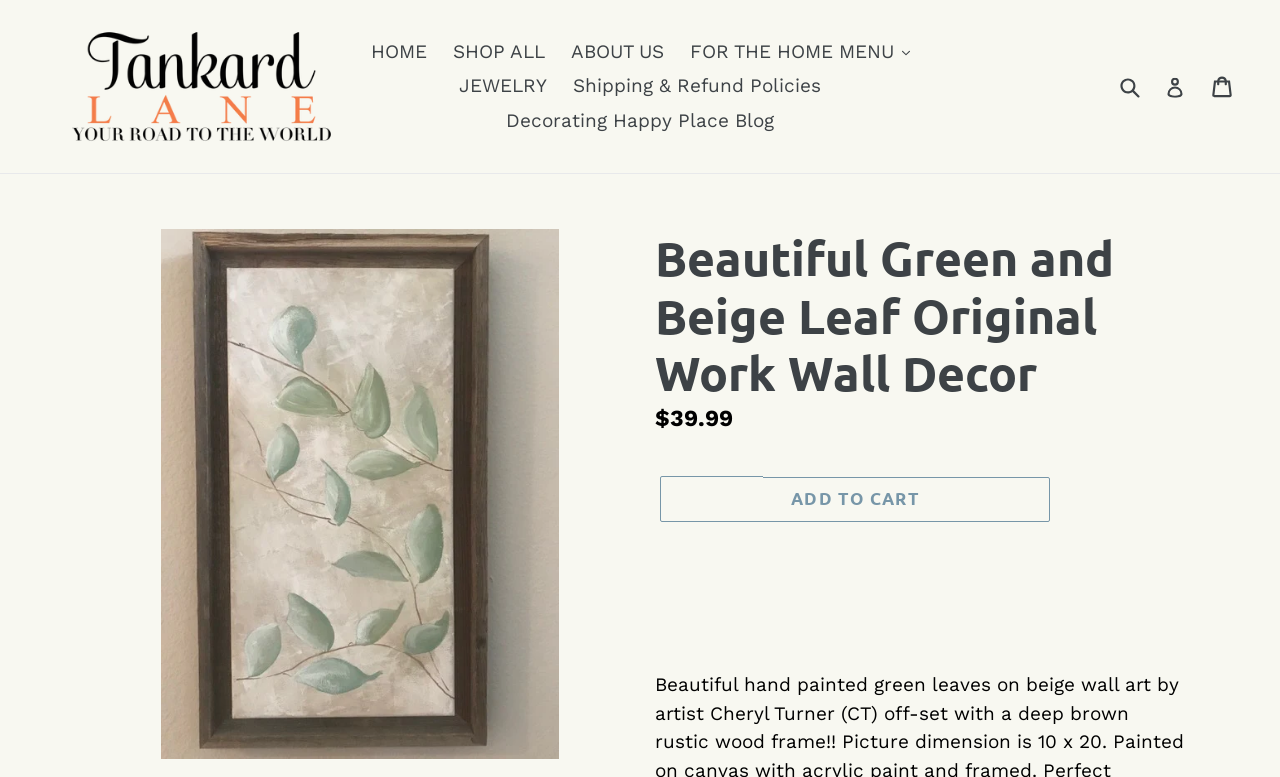Please identify the bounding box coordinates of the clickable area that will allow you to execute the instruction: "Search for products".

[0.871, 0.082, 0.895, 0.14]